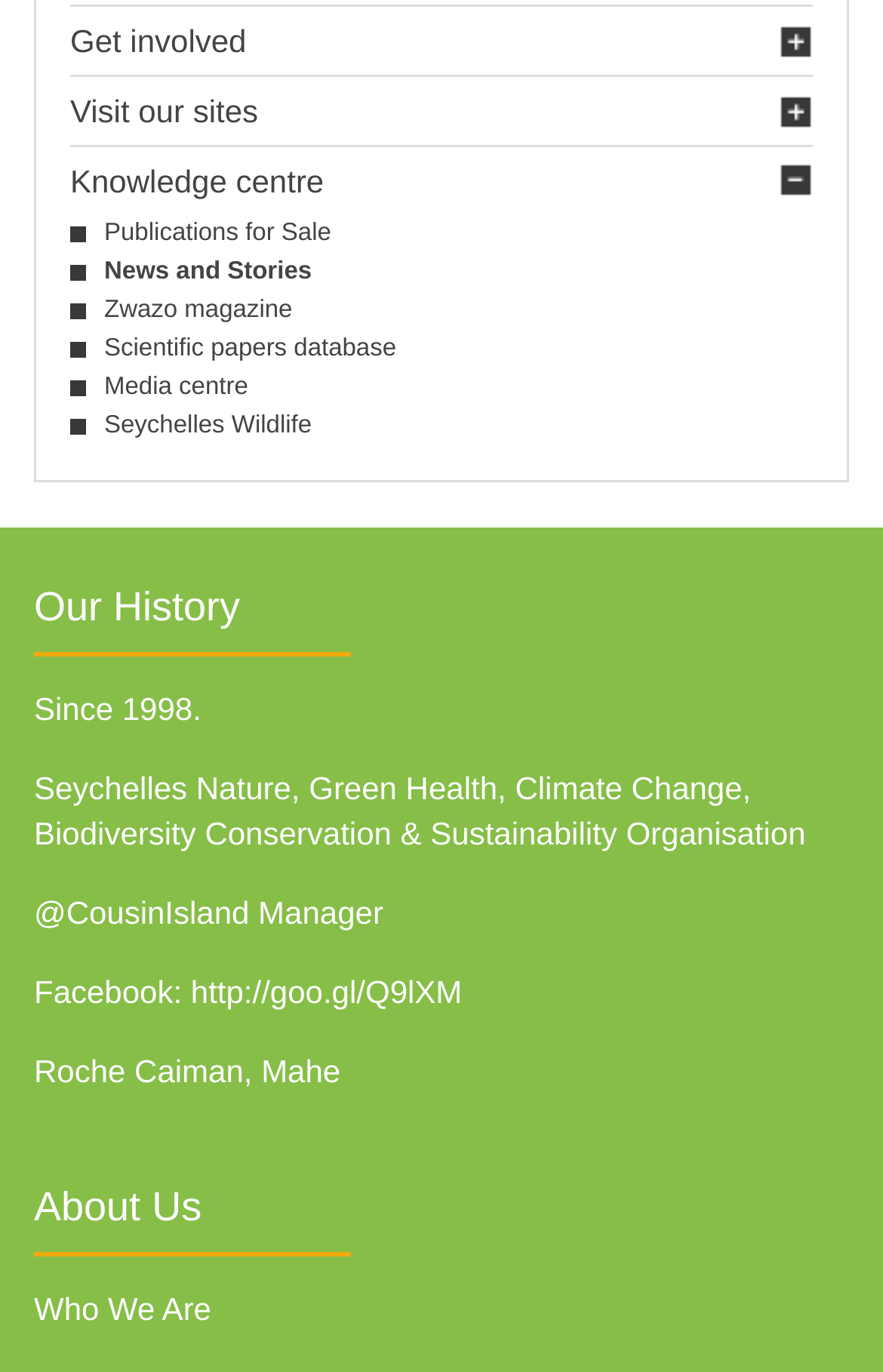Show the bounding box coordinates of the element that should be clicked to complete the task: "Read about Our History".

[0.038, 0.41, 0.962, 0.476]